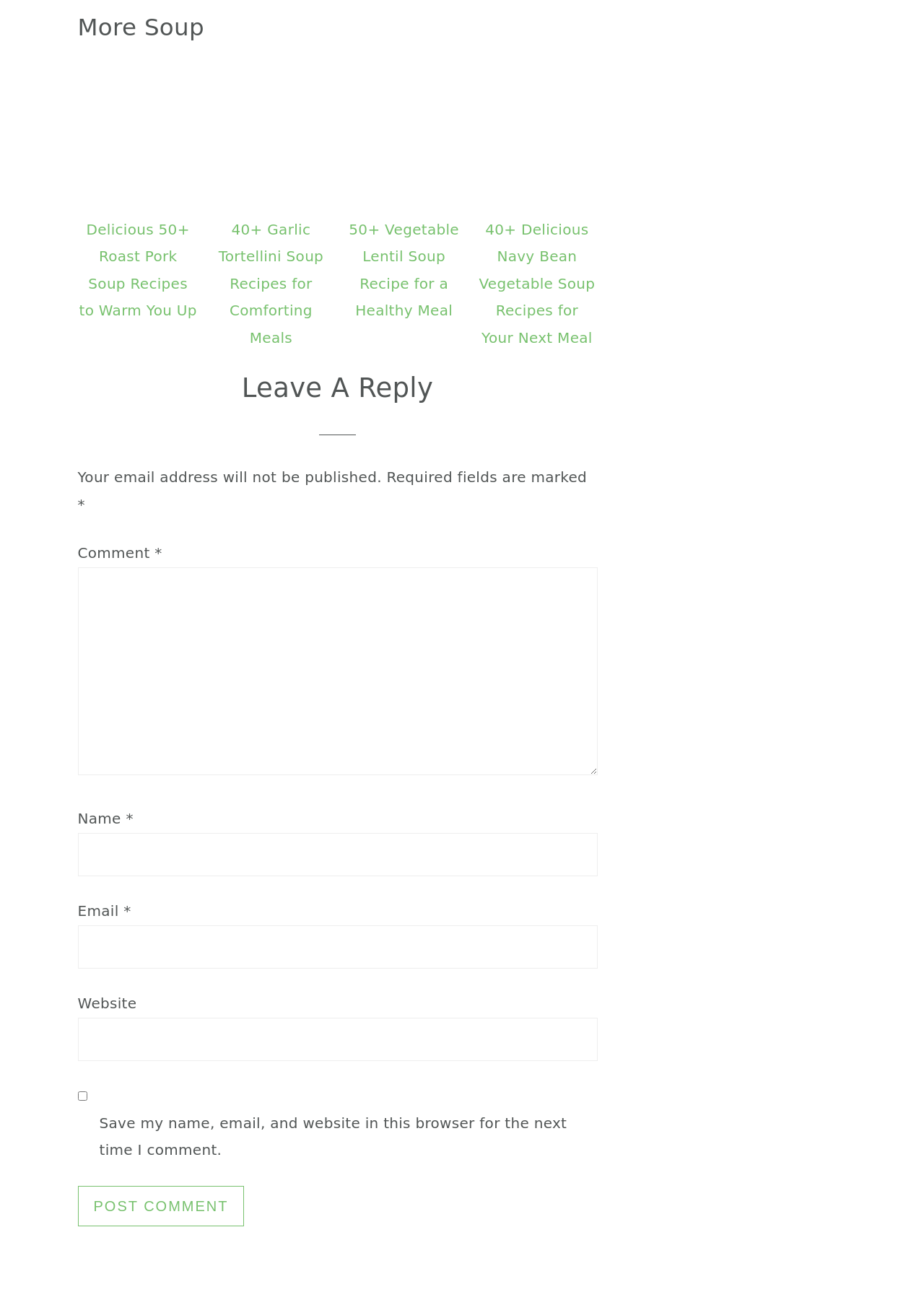How many soup recipes are mentioned?
Offer a detailed and exhaustive answer to the question.

There are four links on the webpage, each mentioning a different type of soup recipe: Roast Pork Soup, Garlic Tortellini Soup, Vegetable Lentil Soup, and Navy Bean Vegetable Soup.